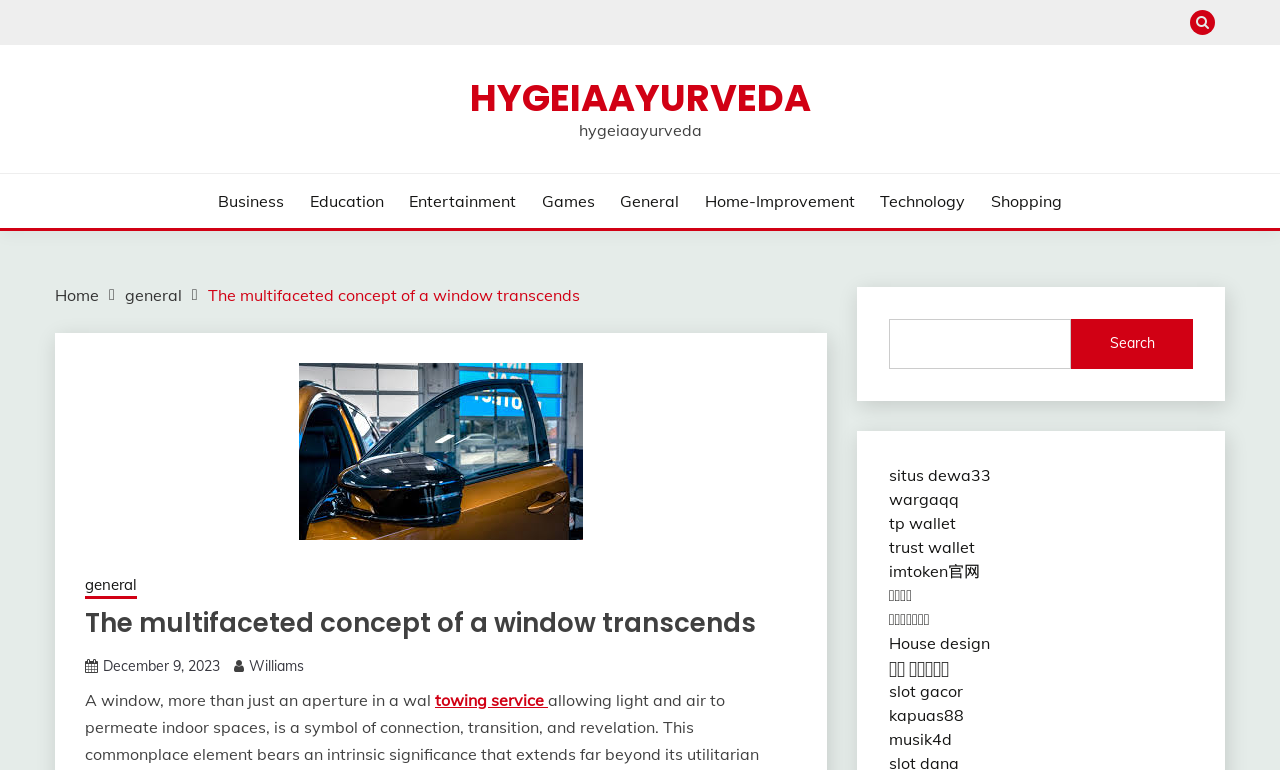What is the text above the 'Search' button?
Look at the screenshot and give a one-word or phrase answer.

hygeiaayurveda